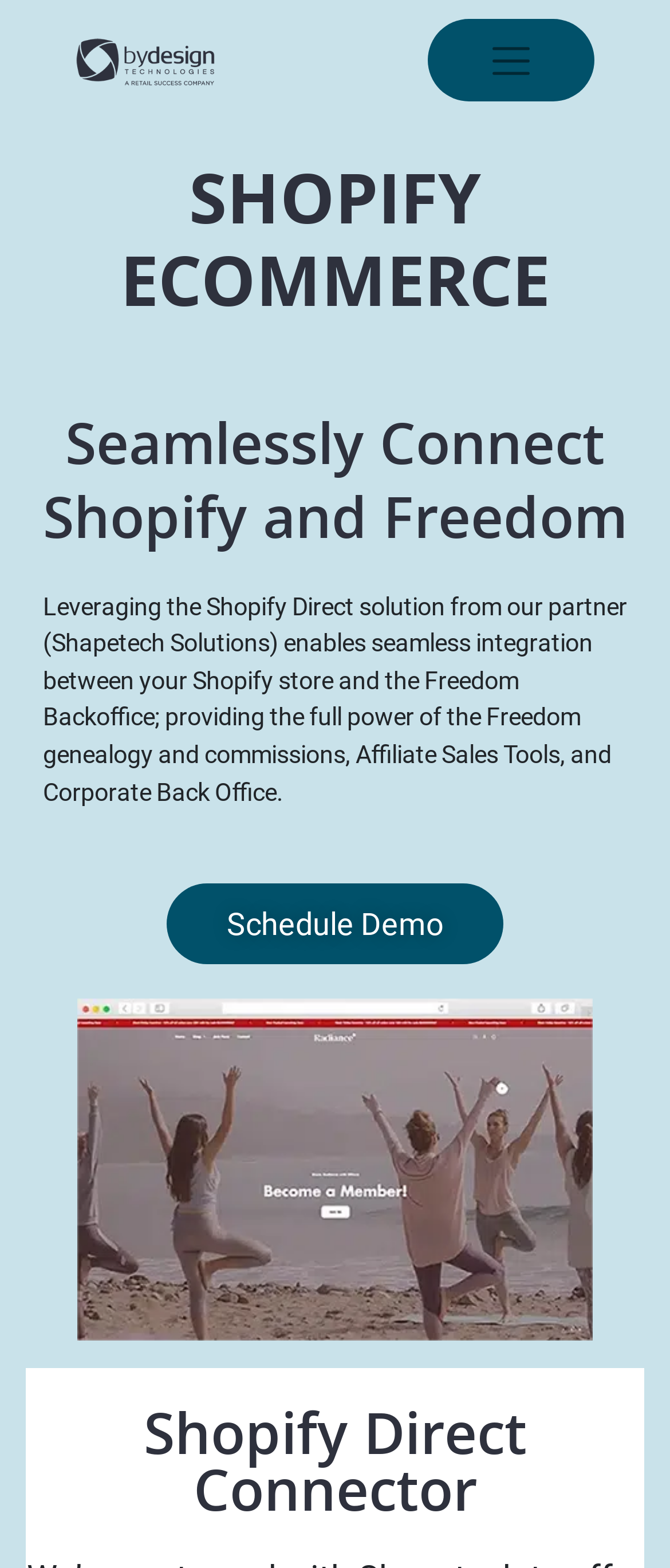Respond to the following question with a brief word or phrase:
What is the company name?

ByDesign Technologies